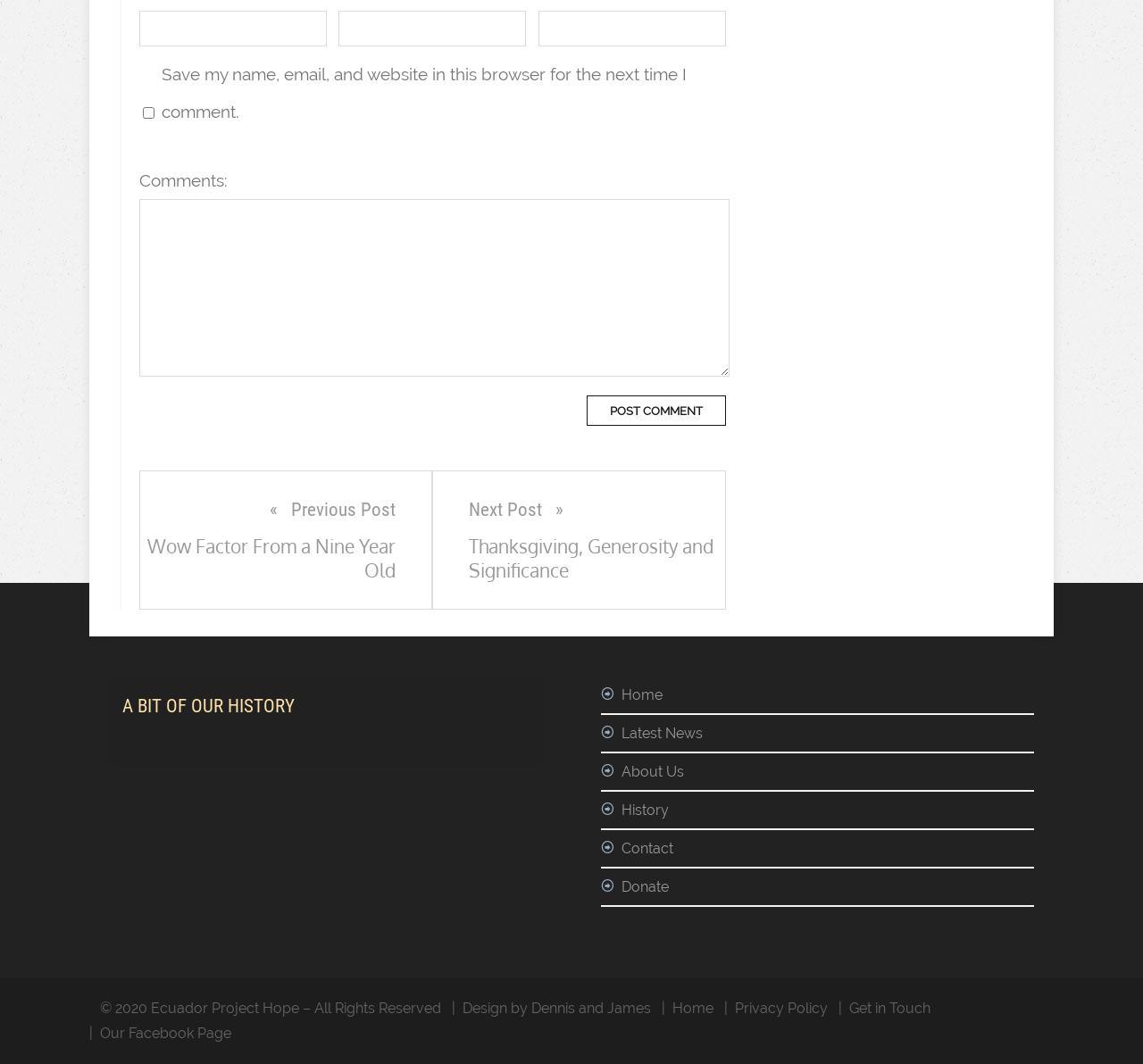Answer the following query concisely with a single word or phrase:
What is the function of the button below the comment box?

Post Comment